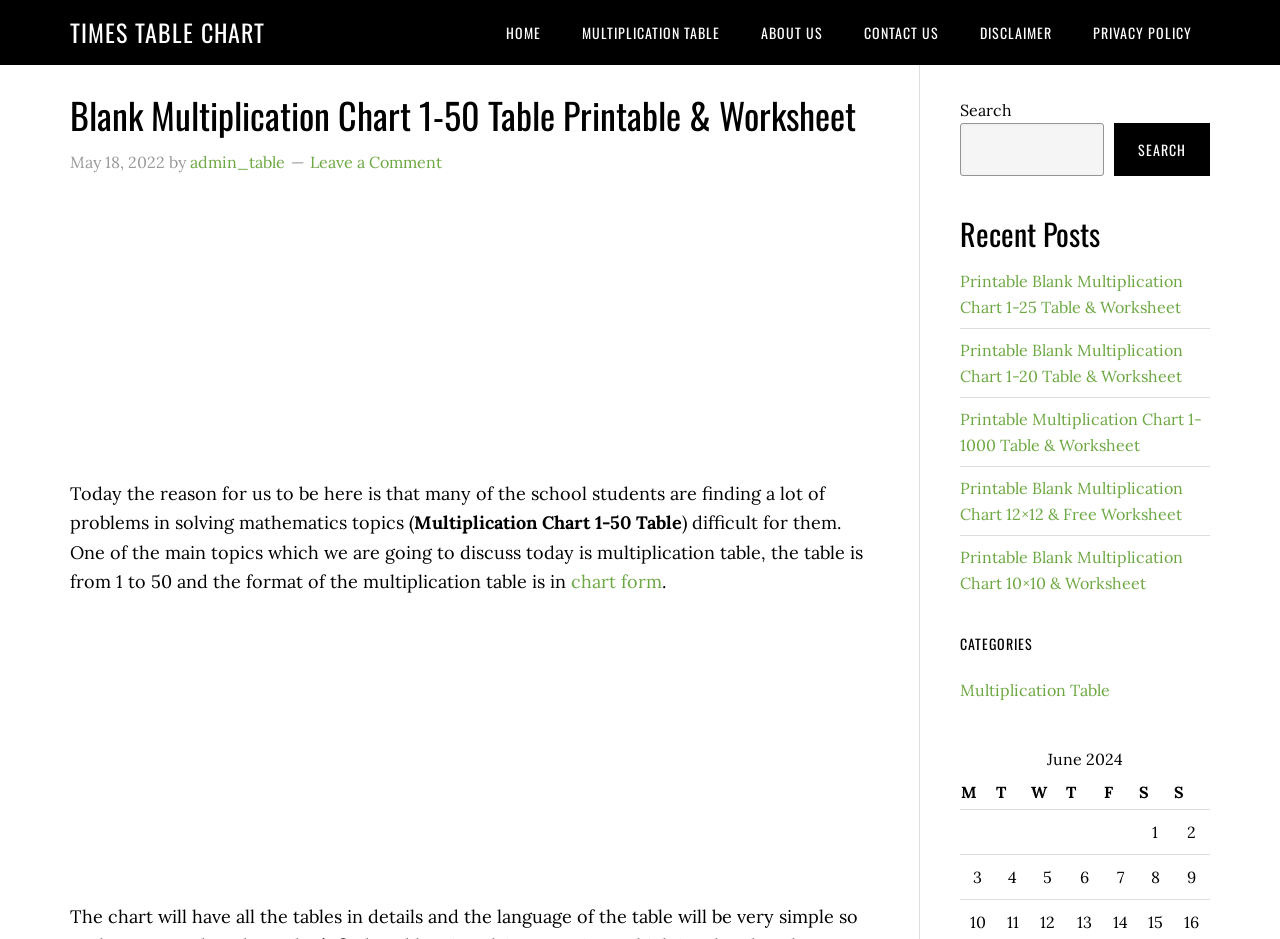What is the search function for?
Give a single word or phrase as your answer by examining the image.

Finding content